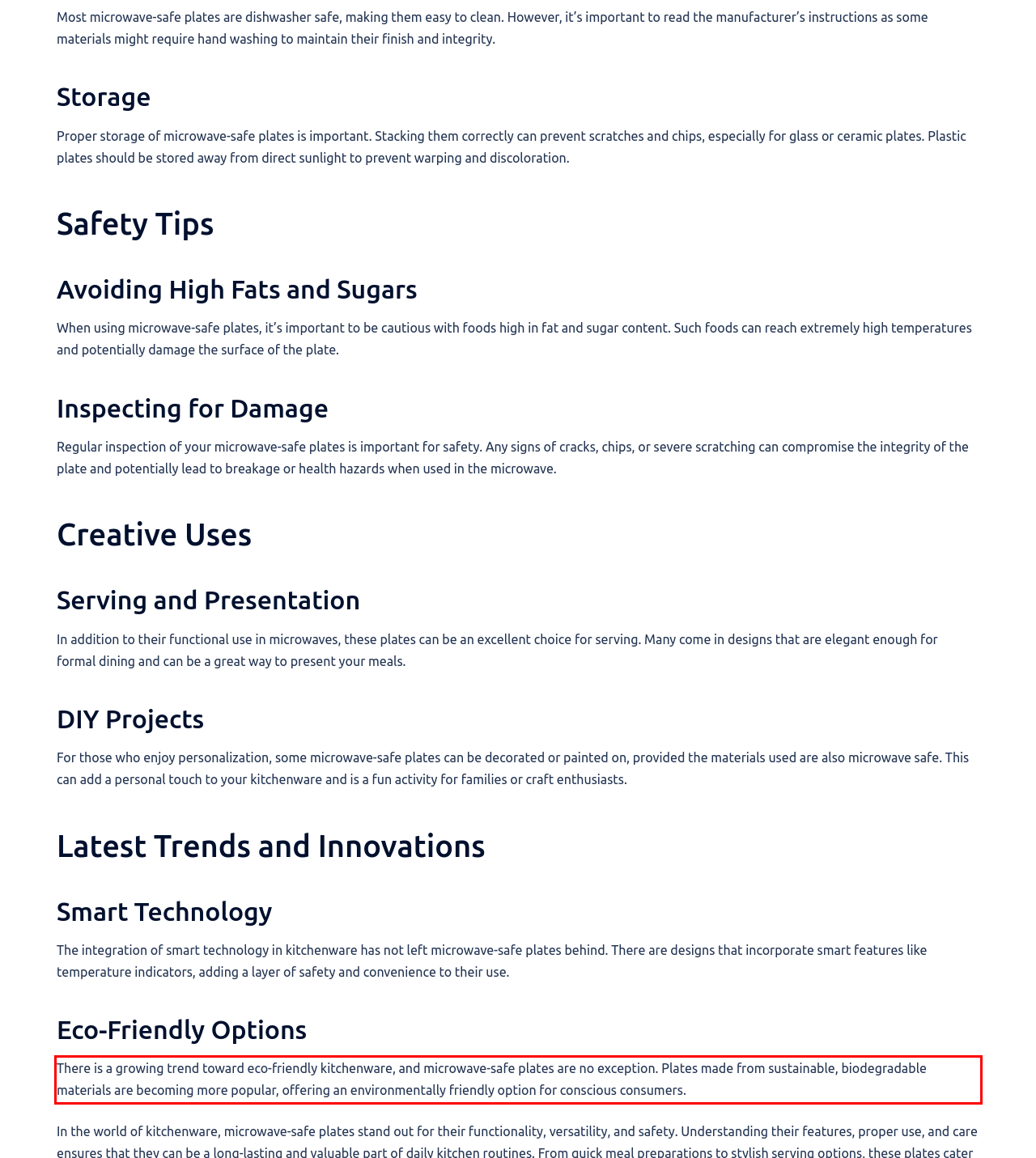You are provided with a webpage screenshot that includes a red rectangle bounding box. Extract the text content from within the bounding box using OCR.

There is a growing trend toward eco-friendly kitchenware, and microwave-safe plates are no exception. Plates made from sustainable, biodegradable materials are becoming more popular, offering an environmentally friendly option for conscious consumers.